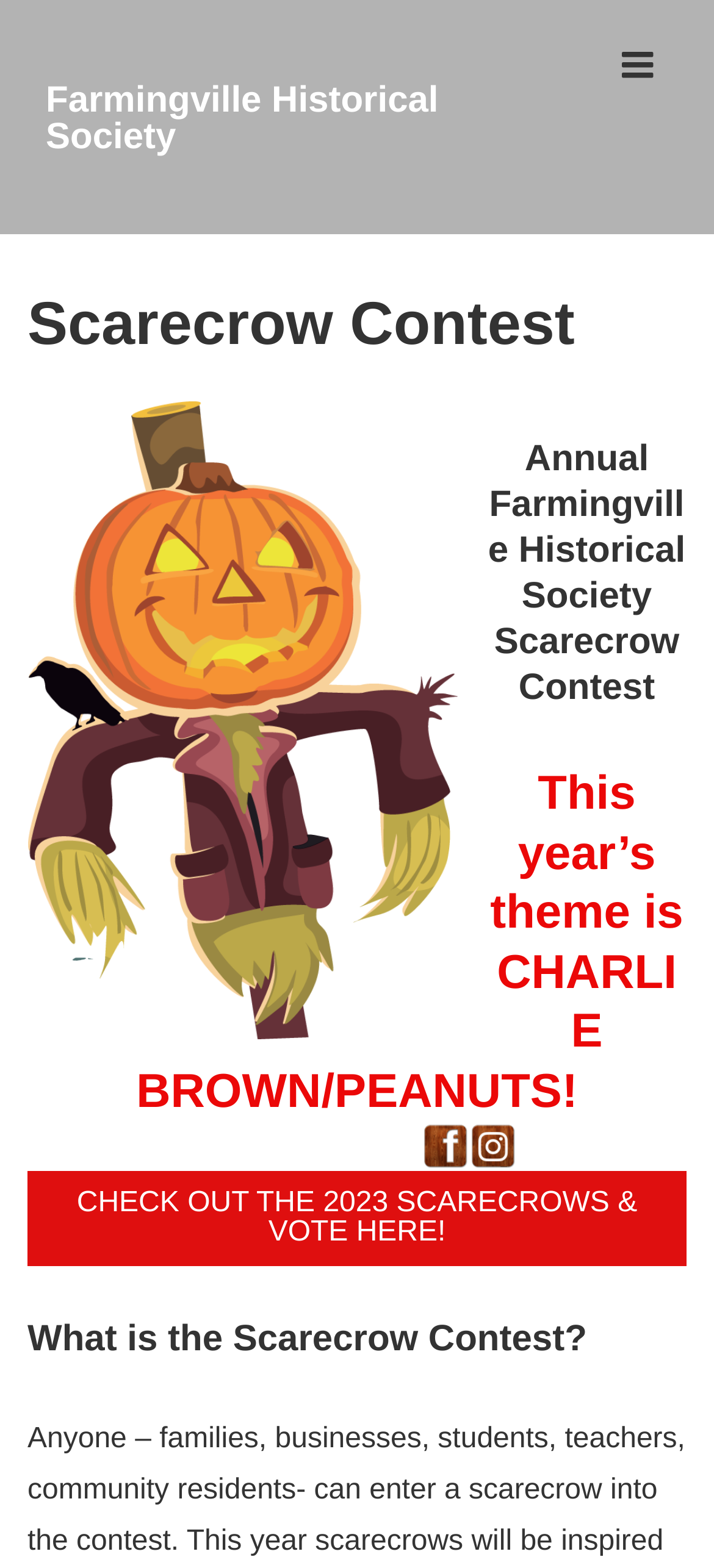Please reply to the following question using a single word or phrase: 
Where can I vote for the Scarecrow Contest?

CHECK OUT THE 2023 SCARECROWS & VOTE HERE!